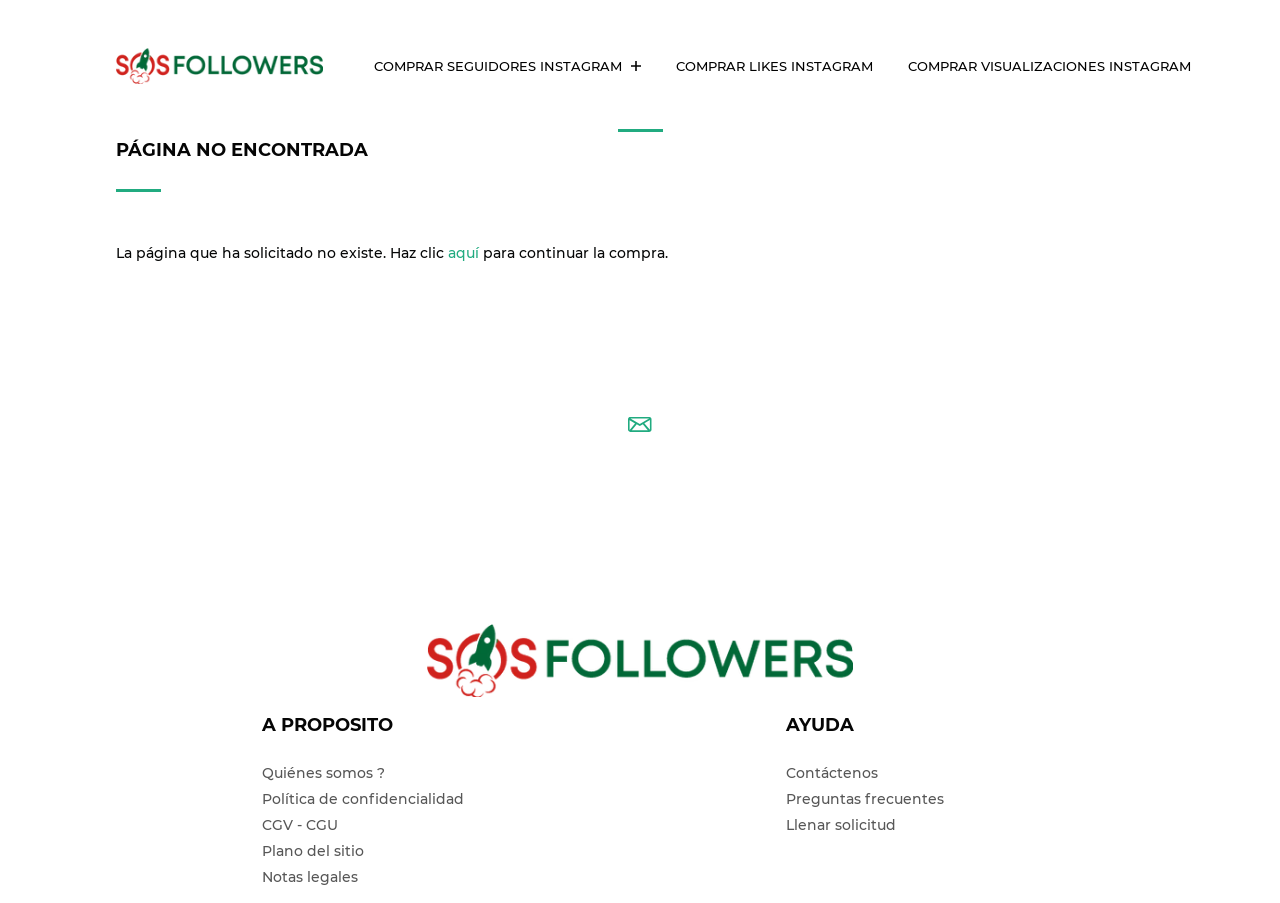Please provide a detailed answer to the question below by examining the image:
What is the error message displayed on the webpage?

The error message 'PÁGINA NO ENCONTRADA' is displayed on the webpage, indicating that the page the user requested does not exist. This is accompanied by a message suggesting that the user click on a link to continue their purchase.